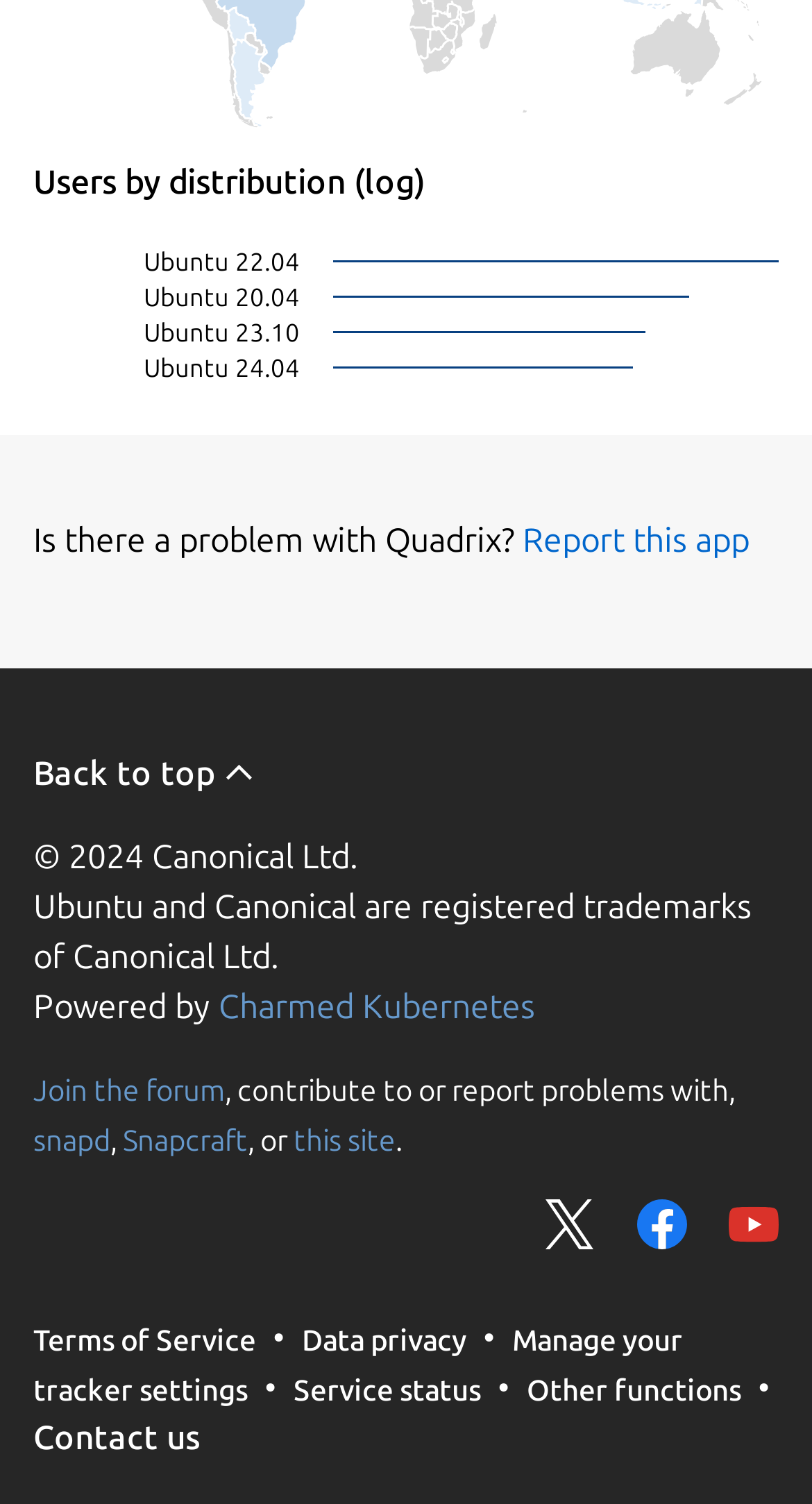Refer to the image and provide a thorough answer to this question:
What is the problem with Quadrix?

The webpage has a static text 'Is there a problem with Quadrix?' which implies that there might be an issue with Quadrix, but the exact problem is not specified.